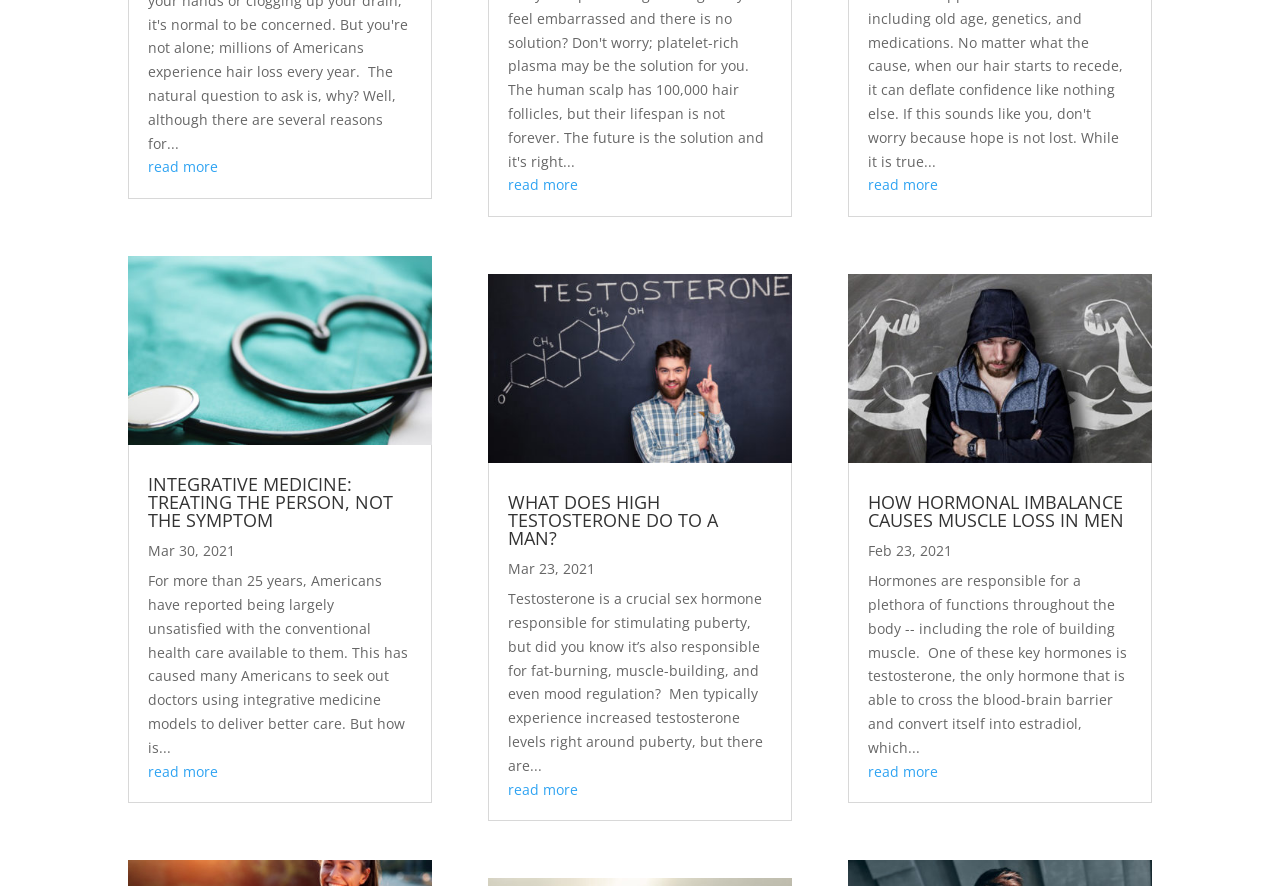Identify the bounding box coordinates of the clickable region to carry out the given instruction: "learn about high testosterone in men".

[0.381, 0.309, 0.619, 0.523]